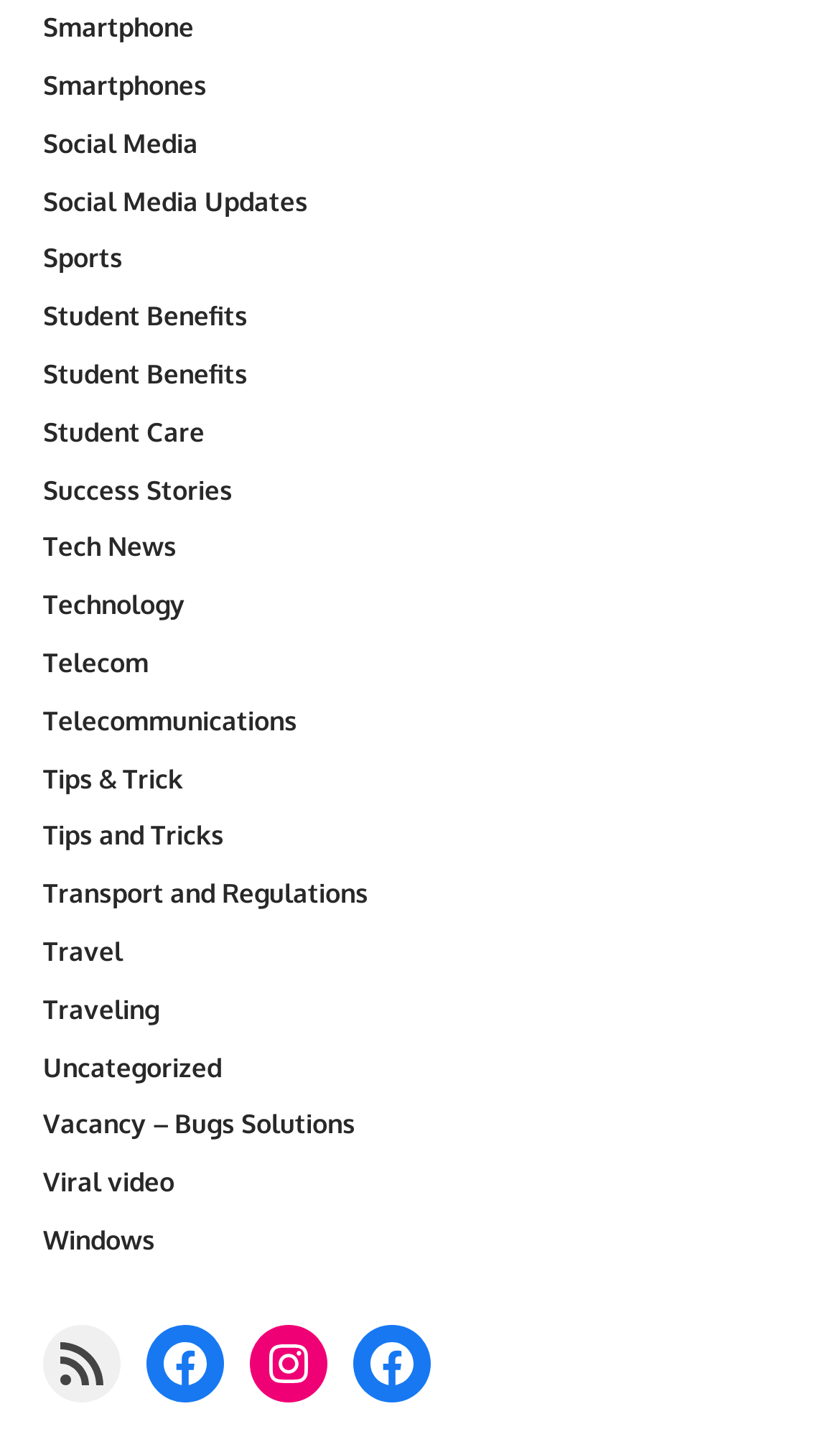Highlight the bounding box of the UI element that corresponds to this description: "Tips and Tricks".

[0.051, 0.559, 0.949, 0.599]